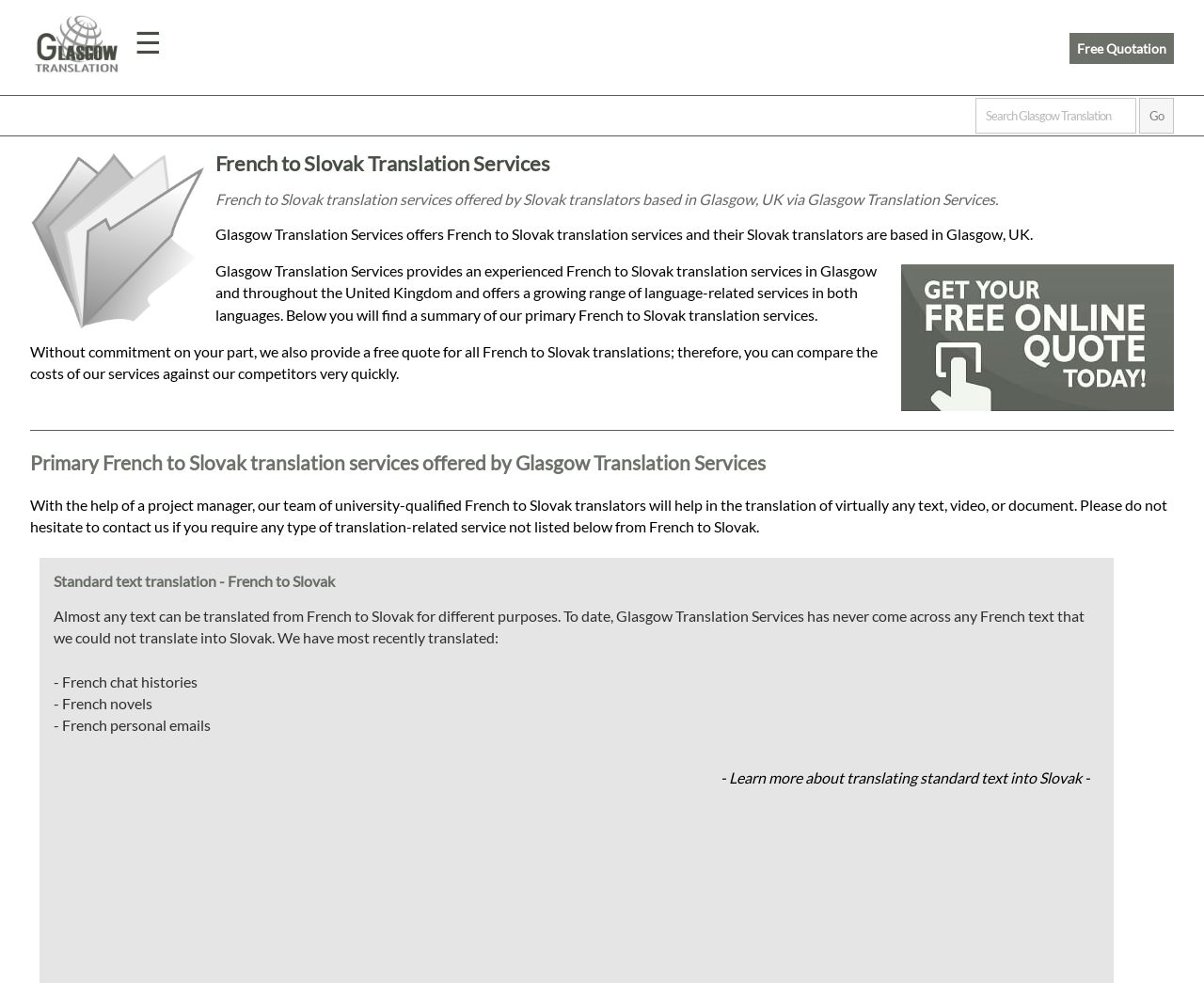Please determine the bounding box coordinates of the section I need to click to accomplish this instruction: "Learn more about translating standard text into Slovak".

[0.598, 0.782, 0.909, 0.8]